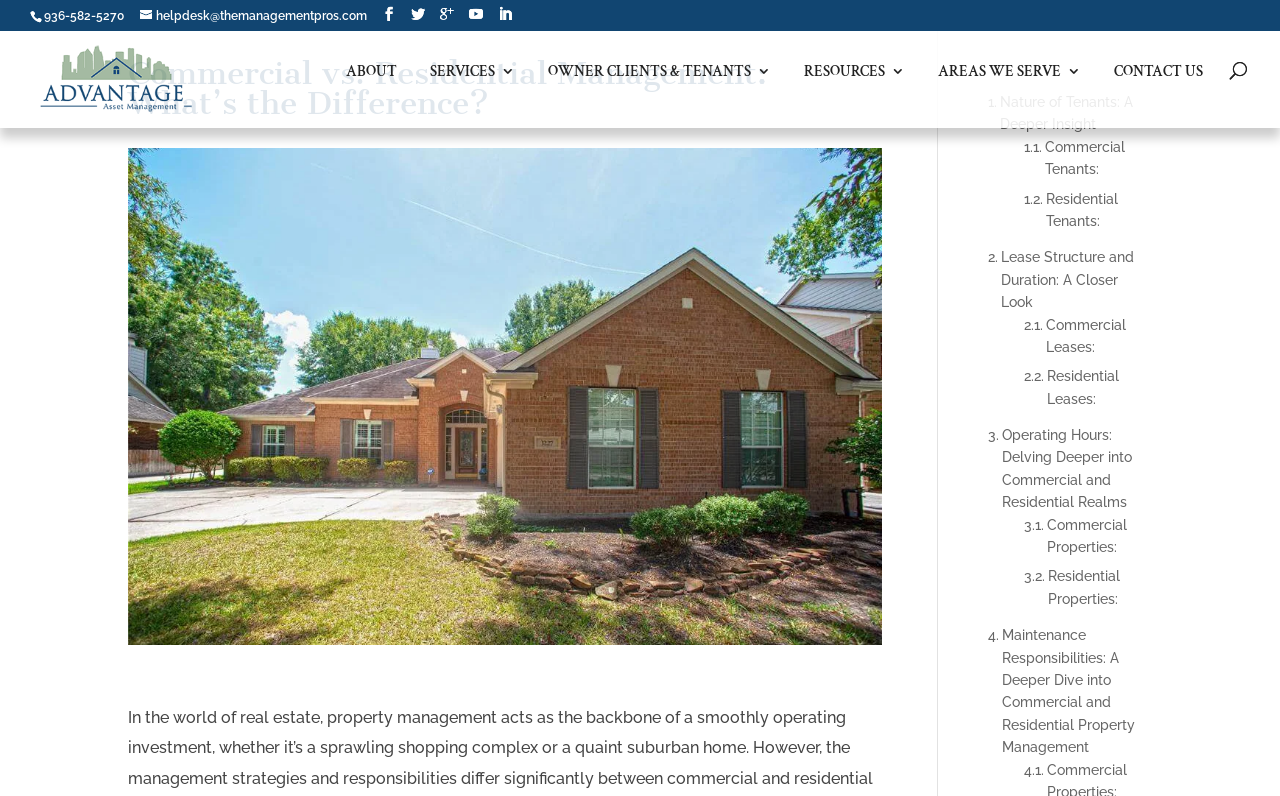How many main sections are there in the webpage?
Please respond to the question with a detailed and well-explained answer.

I examined the webpage structure and found 5 main sections, which are ABOUT, SERVICES, OWNER CLIENTS & TENANTS, RESOURCES, and AREAS WE SERVE, each with its own set of links and content.